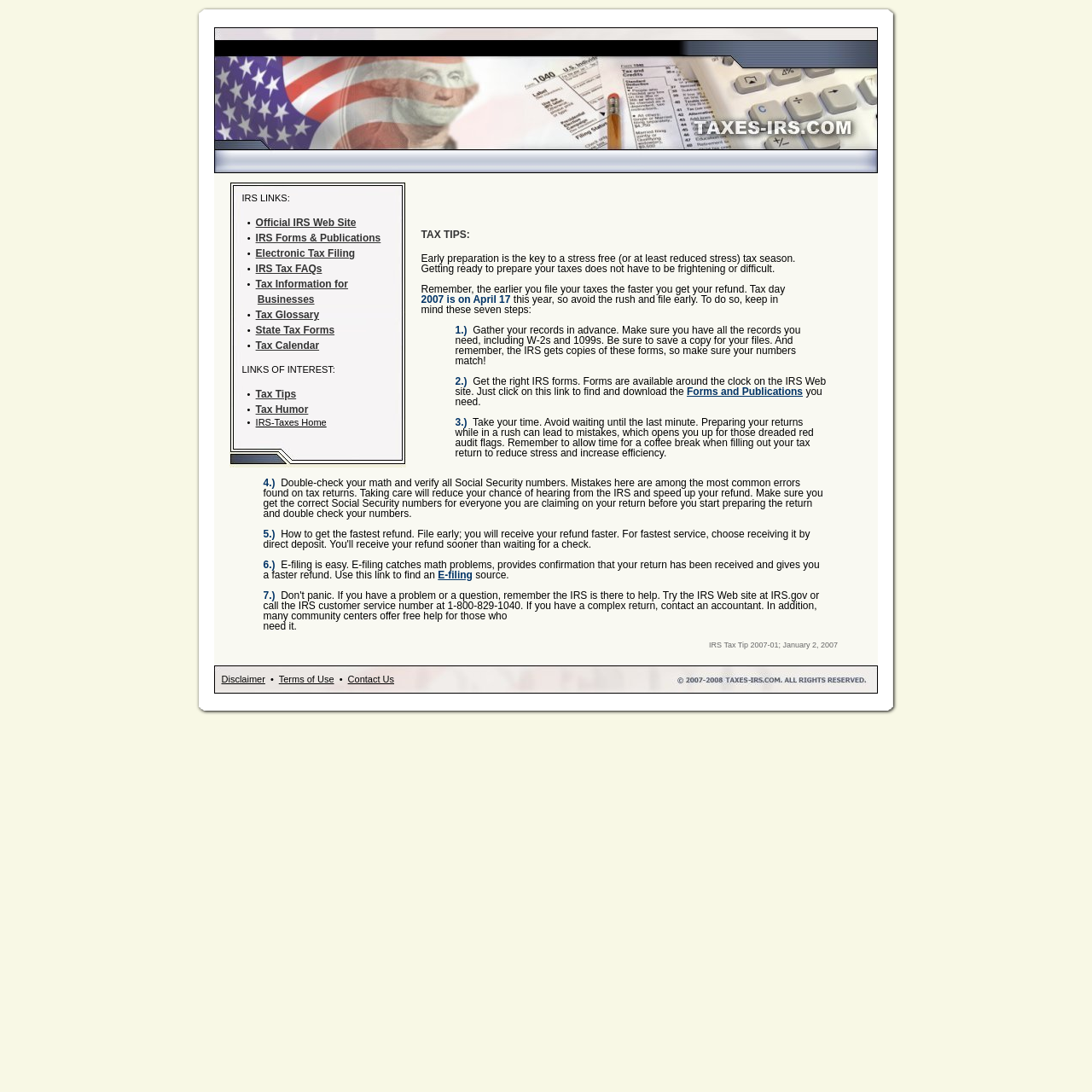Please provide a comprehensive response to the question based on the details in the image: What is the purpose of early tax preparation?

According to the webpage, early tax preparation is key to a stress-free tax season, and it also allows for a faster refund. This is mentioned in the 'TAX TIPS' section of the webpage.